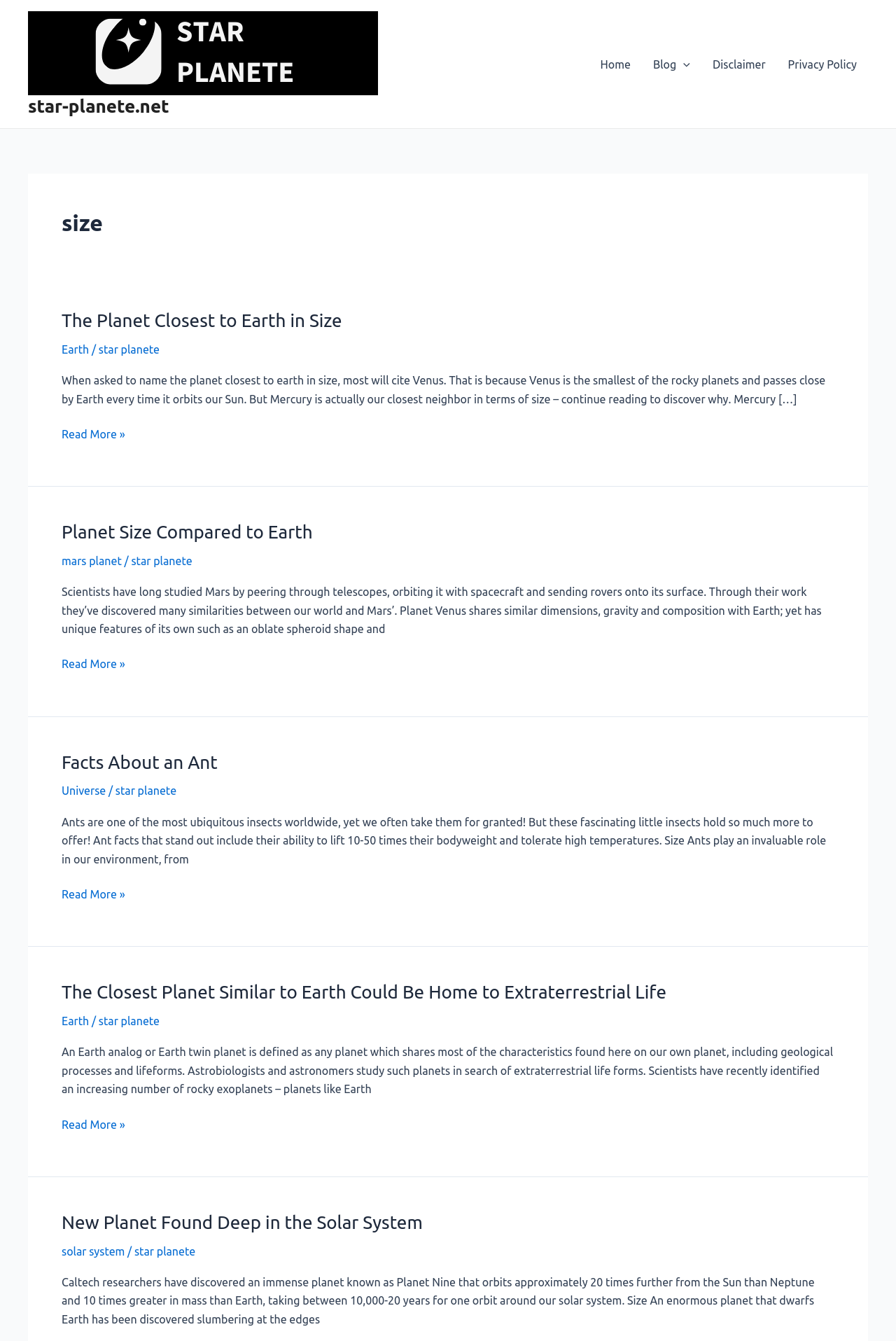Answer in one word or a short phrase: 
What is the website about?

Planets and space